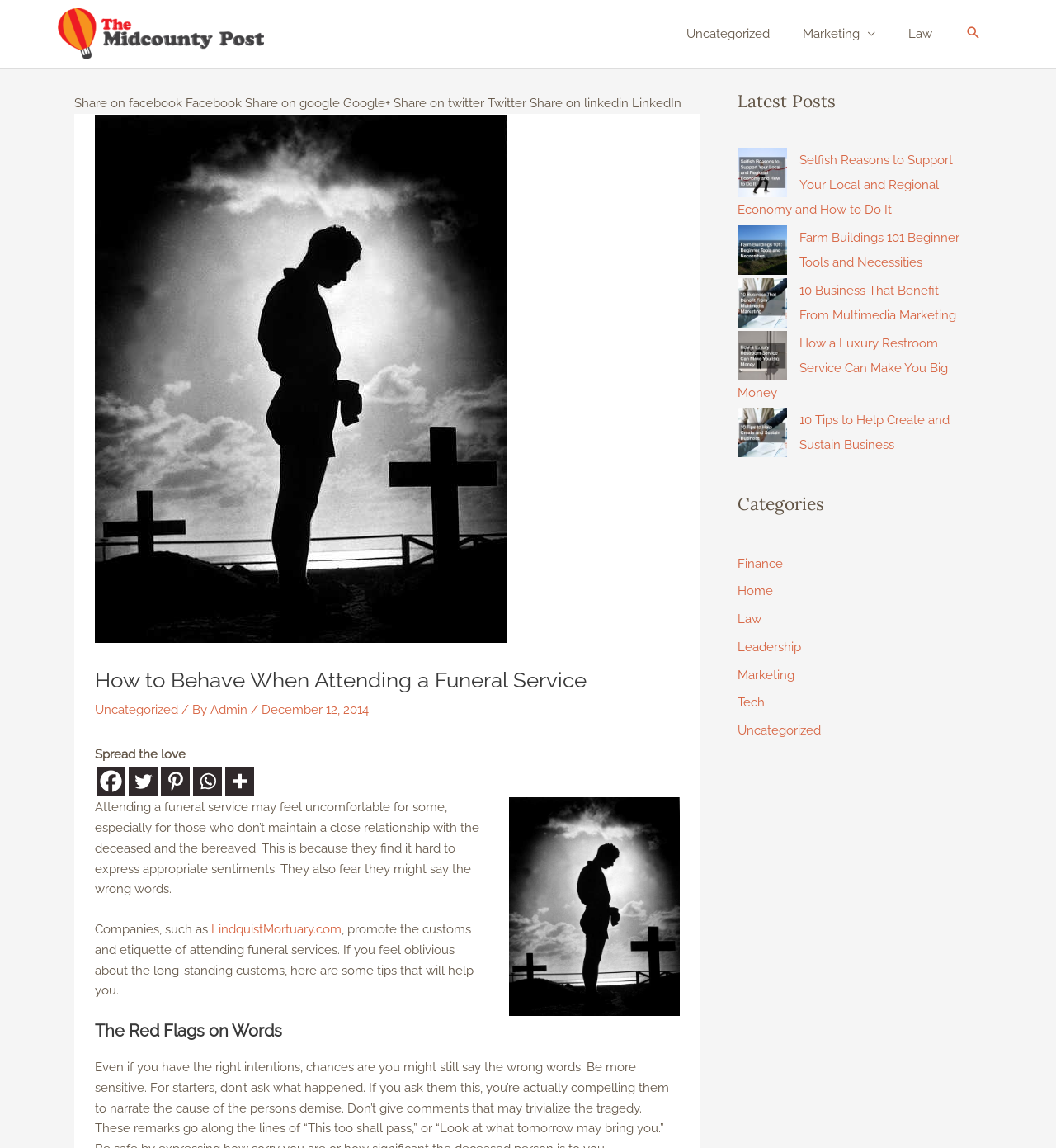Please give the bounding box coordinates of the area that should be clicked to fulfill the following instruction: "Explore the Law category". The coordinates should be in the format of four float numbers from 0 to 1, i.e., [left, top, right, bottom].

[0.698, 0.533, 0.721, 0.546]